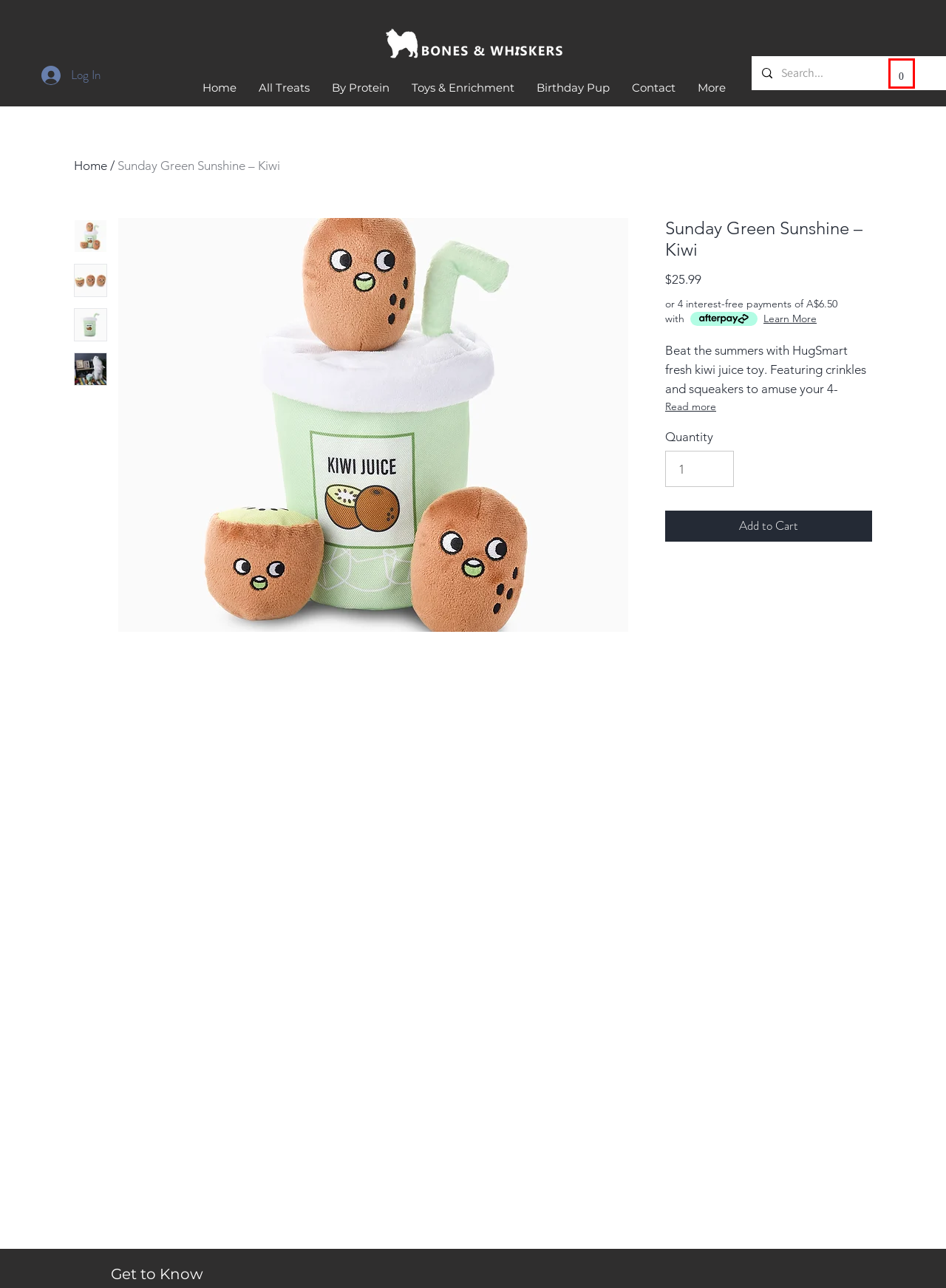Given a screenshot of a webpage with a red bounding box highlighting a UI element, choose the description that best corresponds to the new webpage after clicking the element within the red bounding box. Here are your options:
A. Cart | bonesandwhiskers
B. Store Policy | bonesandwhiskers
C. Shipping & Returns | bonesandwhiskers
D. All Treats | bonesandwhiskers
E. Birthday Pup | bonesandwhiskers
F. Contact | bonesandwhiskers
G. Toys & Enrichment | bonesandwhiskers
H. Bones & Whiskers│Pet Treats & Birthday Cakes, Melbourne

A